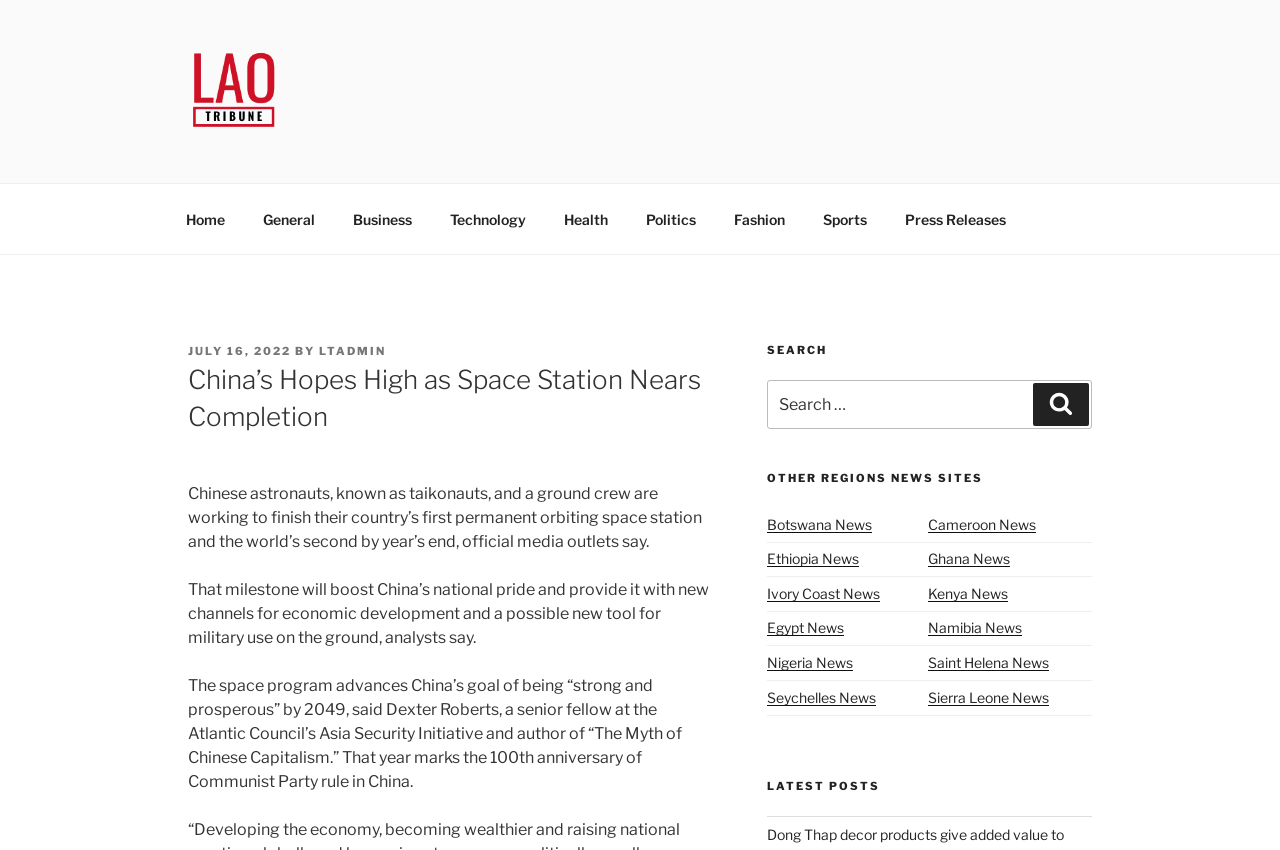How many news sites are listed under 'OTHER REGIONS NEWS SITES'?
Utilize the image to construct a detailed and well-explained answer.

Under the heading 'OTHER REGIONS NEWS SITES', there is a table with 10 rows, each containing two links to news sites from different regions, such as Botswana News, Cameroon News, and so on.